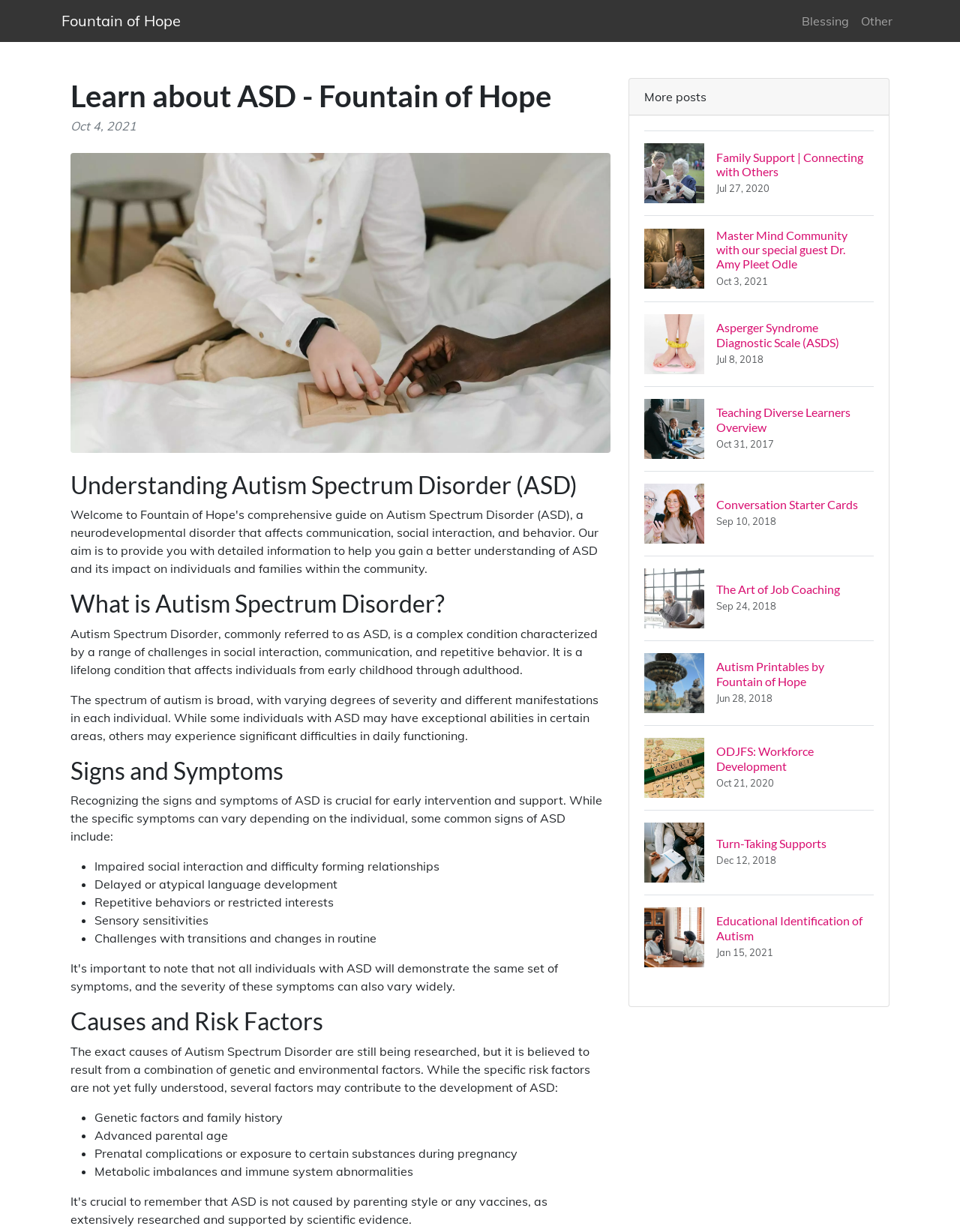Locate the bounding box coordinates of the element to click to perform the following action: 'Click on the 'Fountain of Hope' link'. The coordinates should be given as four float values between 0 and 1, in the form of [left, top, right, bottom].

[0.064, 0.005, 0.188, 0.029]